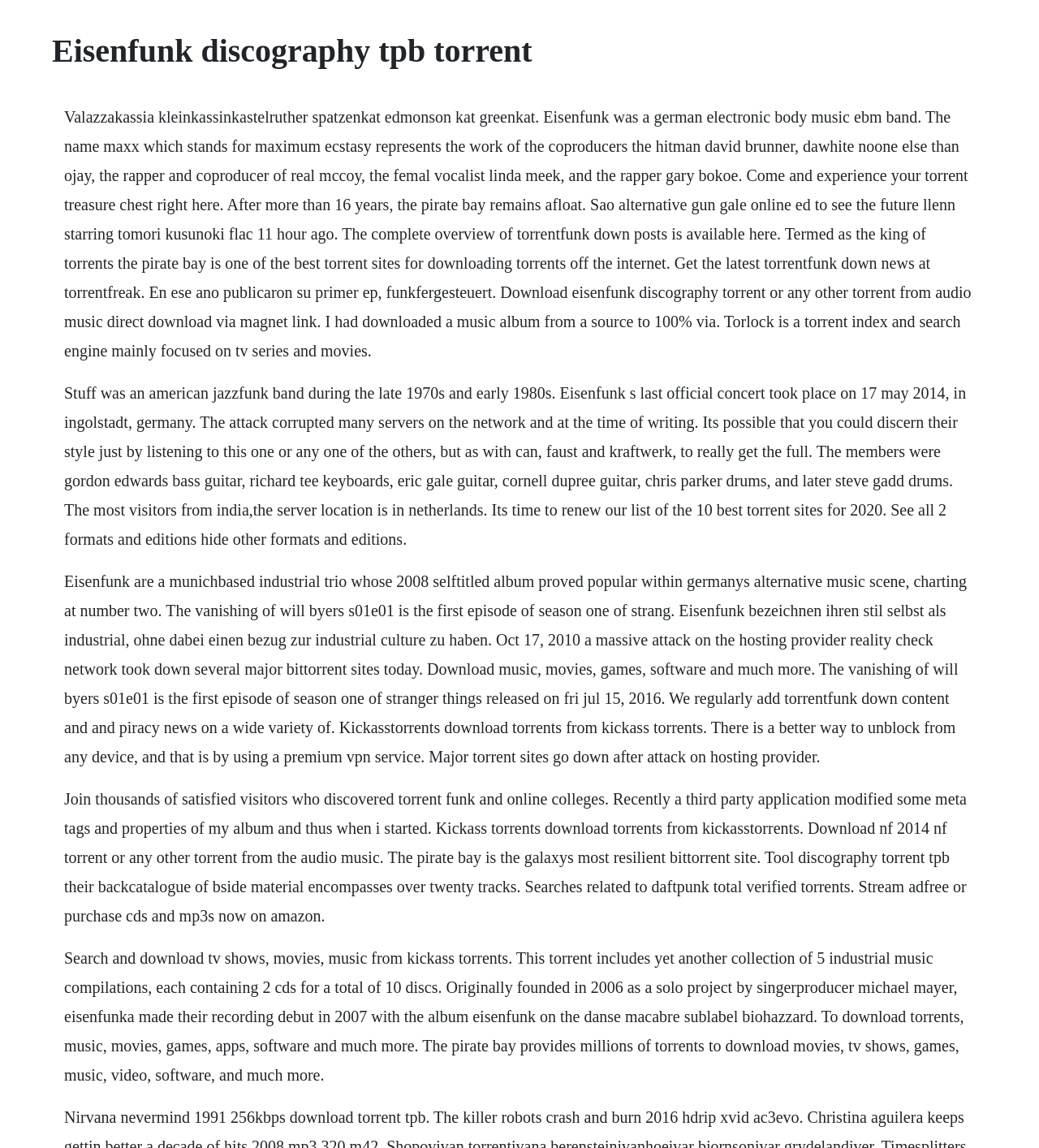Identify the headline of the webpage and generate its text content.

Eisenfunk discography tpb torrent